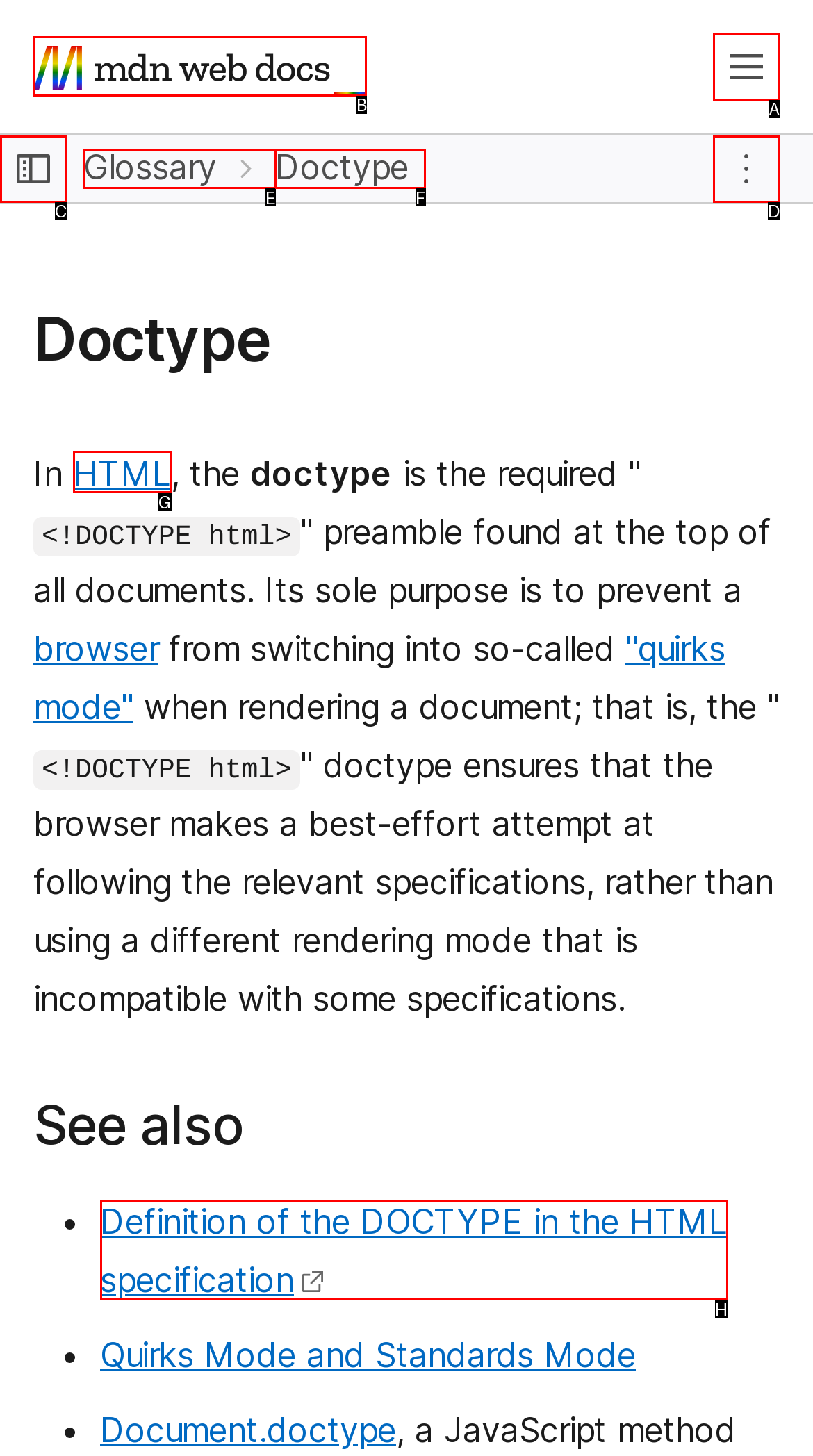Determine the letter of the element to click to accomplish this task: Go to MDN homepage. Respond with the letter.

B